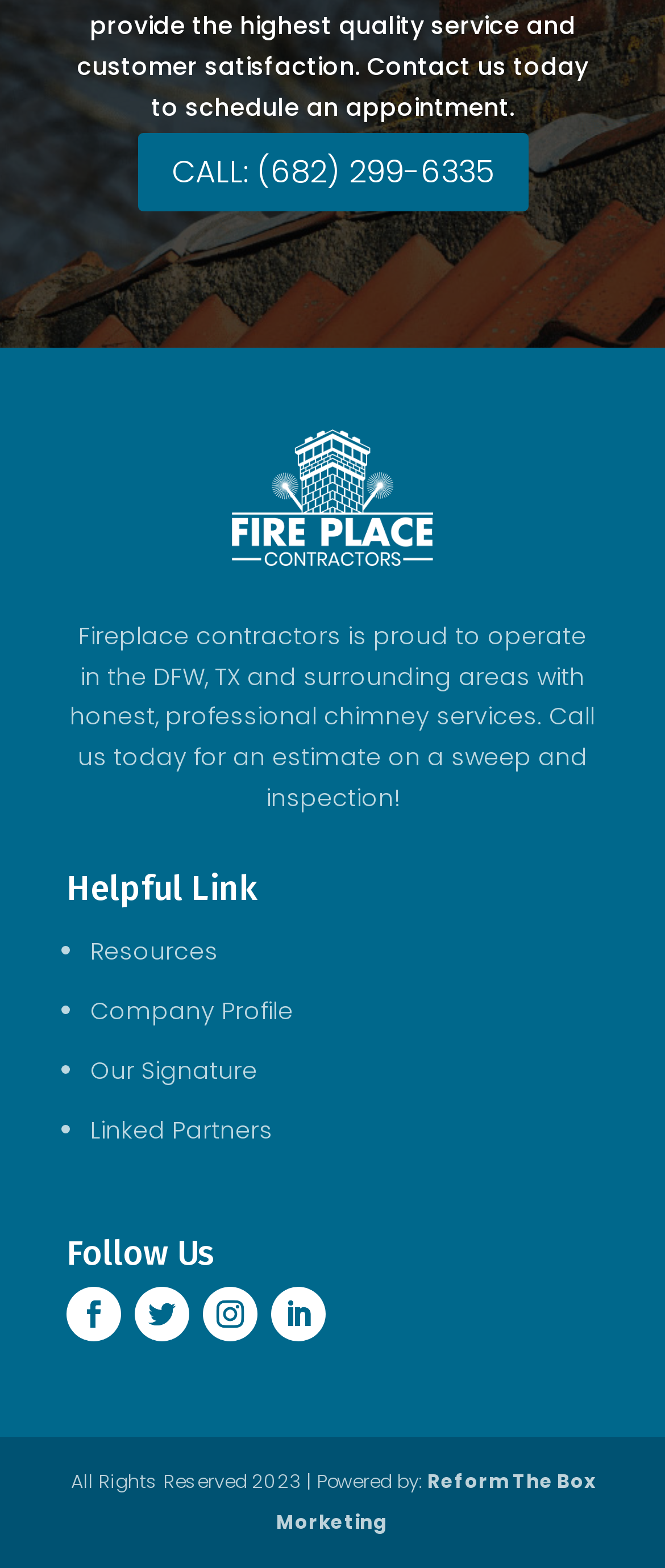Review the image closely and give a comprehensive answer to the question: How many social media links are available?

The links for social media can be found under the 'Follow Us' heading, and there are four links represented by icons, which are Facebook, Twitter, Instagram, and LinkedIn.